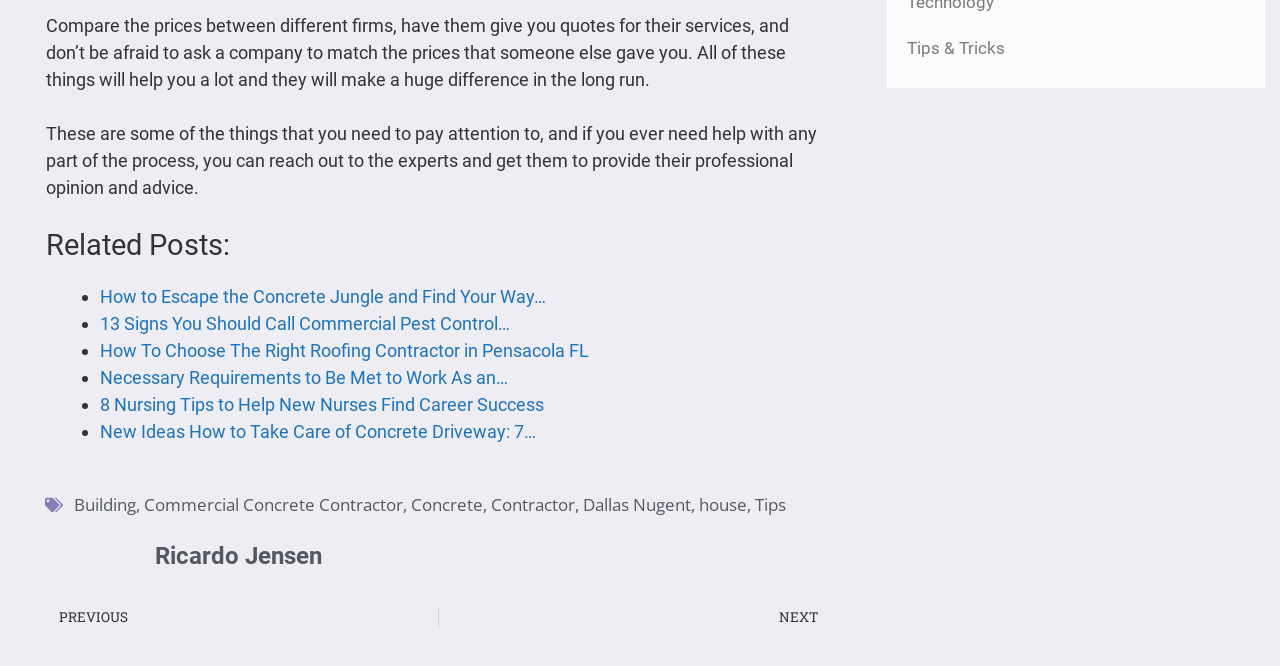Provide a brief response to the question below using one word or phrase:
What is the name of the author mentioned on the webpage?

Ricardo Jensen